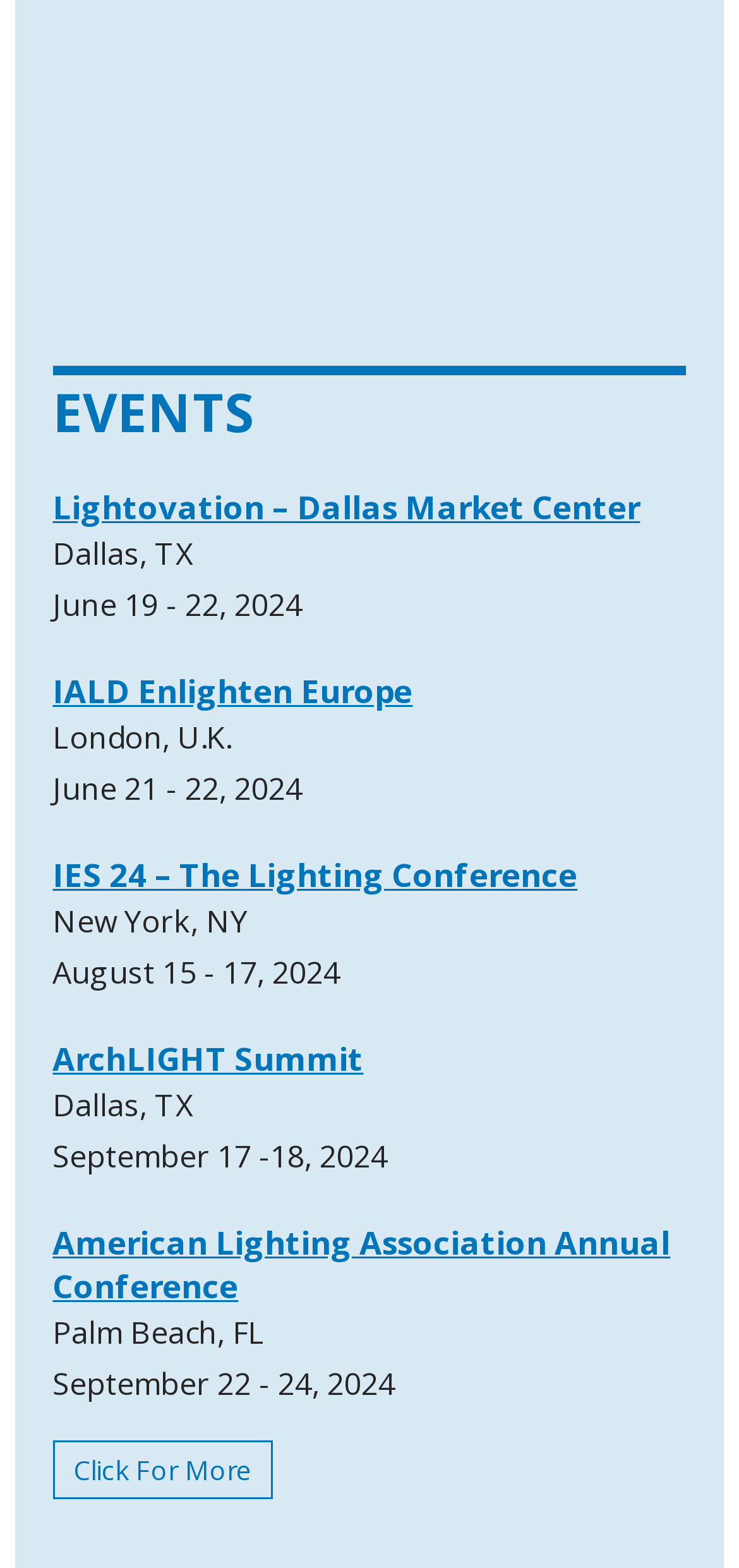What is the date of the ArchLIGHT Summit?
Use the information from the screenshot to give a comprehensive response to the question.

The ArchLIGHT Summit is listed as one of the events, and its date is specified as 'September 17 -18, 2024'.